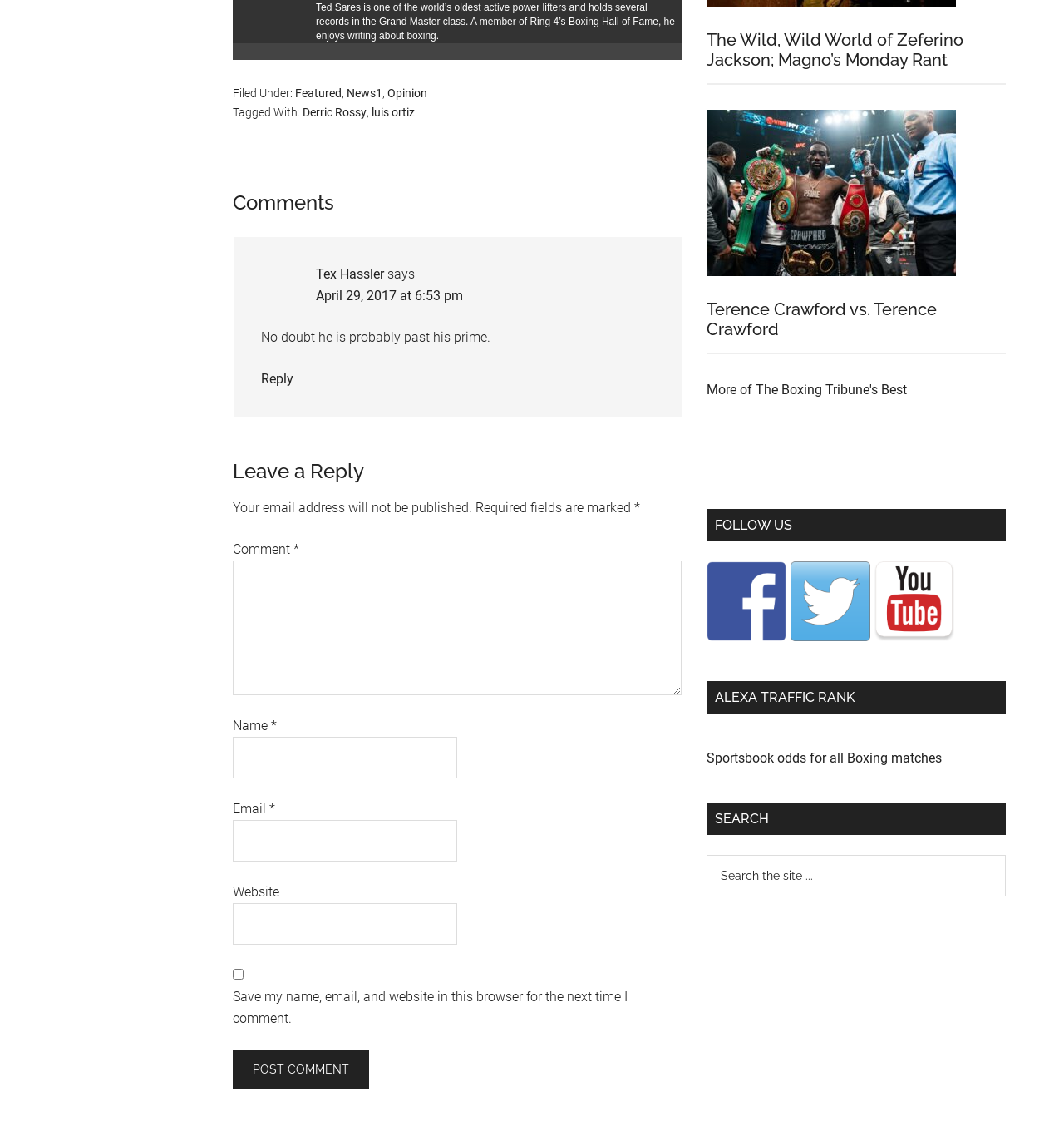Respond to the question below with a single word or phrase: What is the name of the power lifter?

Ted Sares